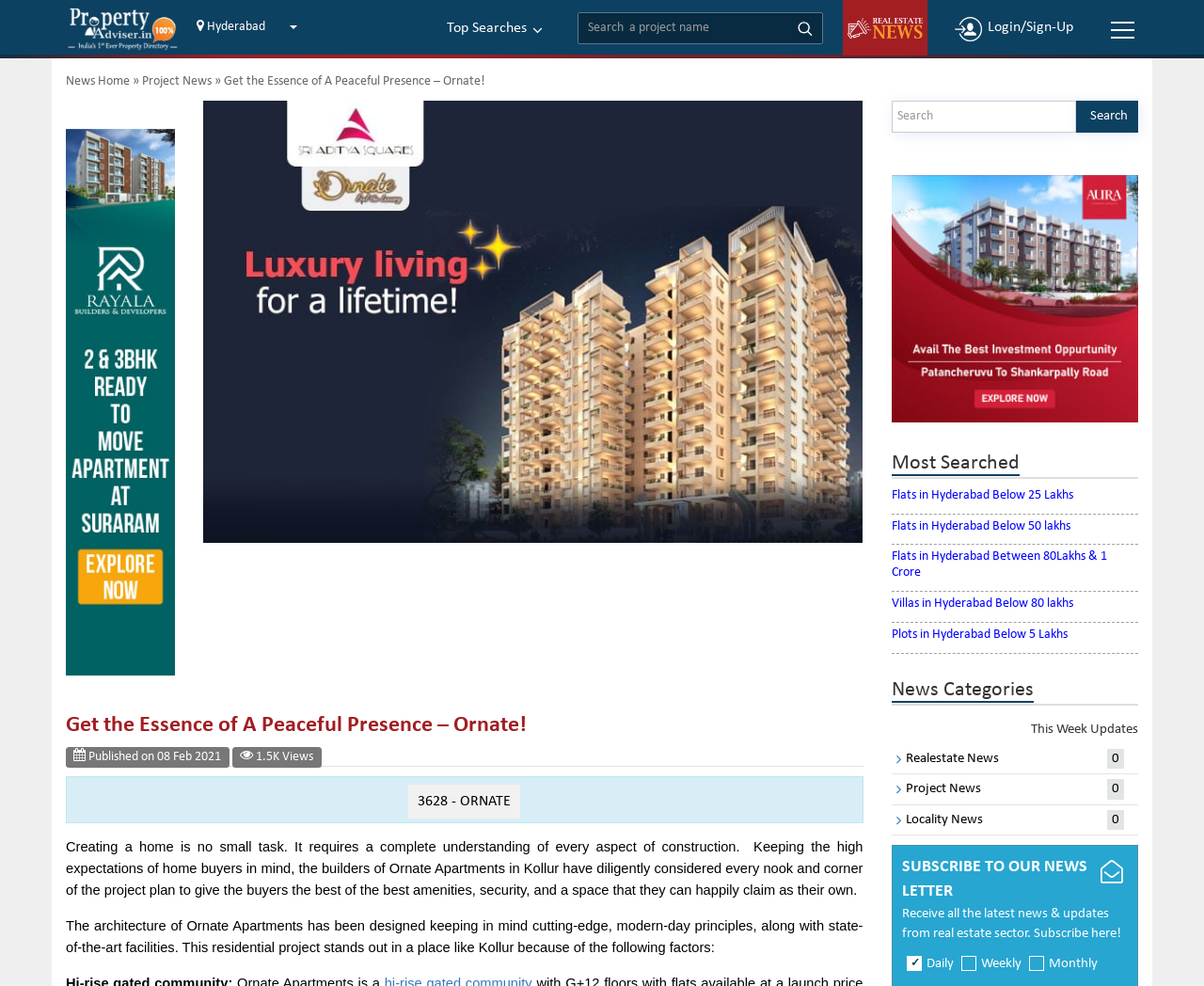Determine the primary headline of the webpage.

Get the Essence of A Peaceful Presence – Ornate!